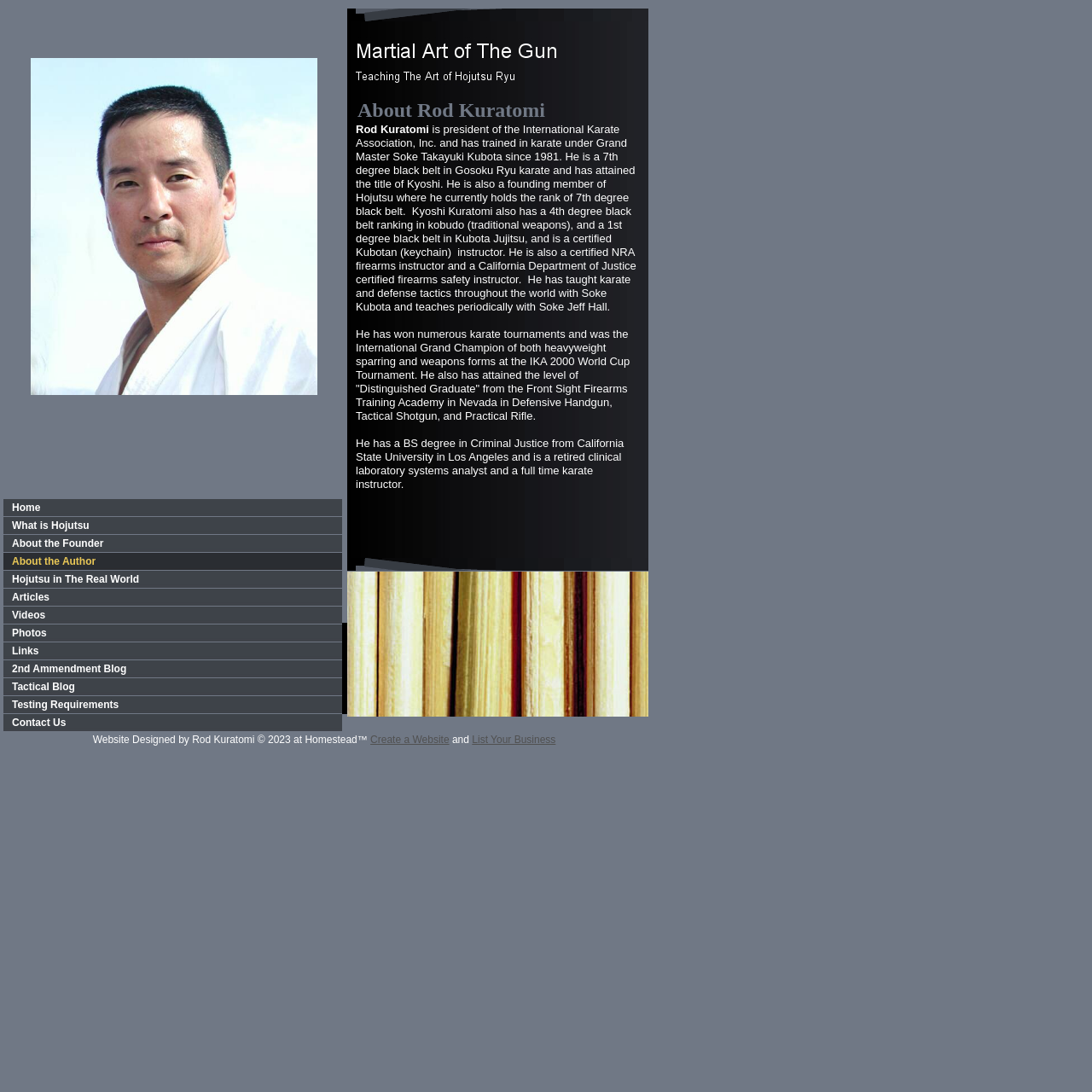Locate the bounding box coordinates of the item that should be clicked to fulfill the instruction: "Contact the website owner".

[0.003, 0.654, 0.313, 0.67]